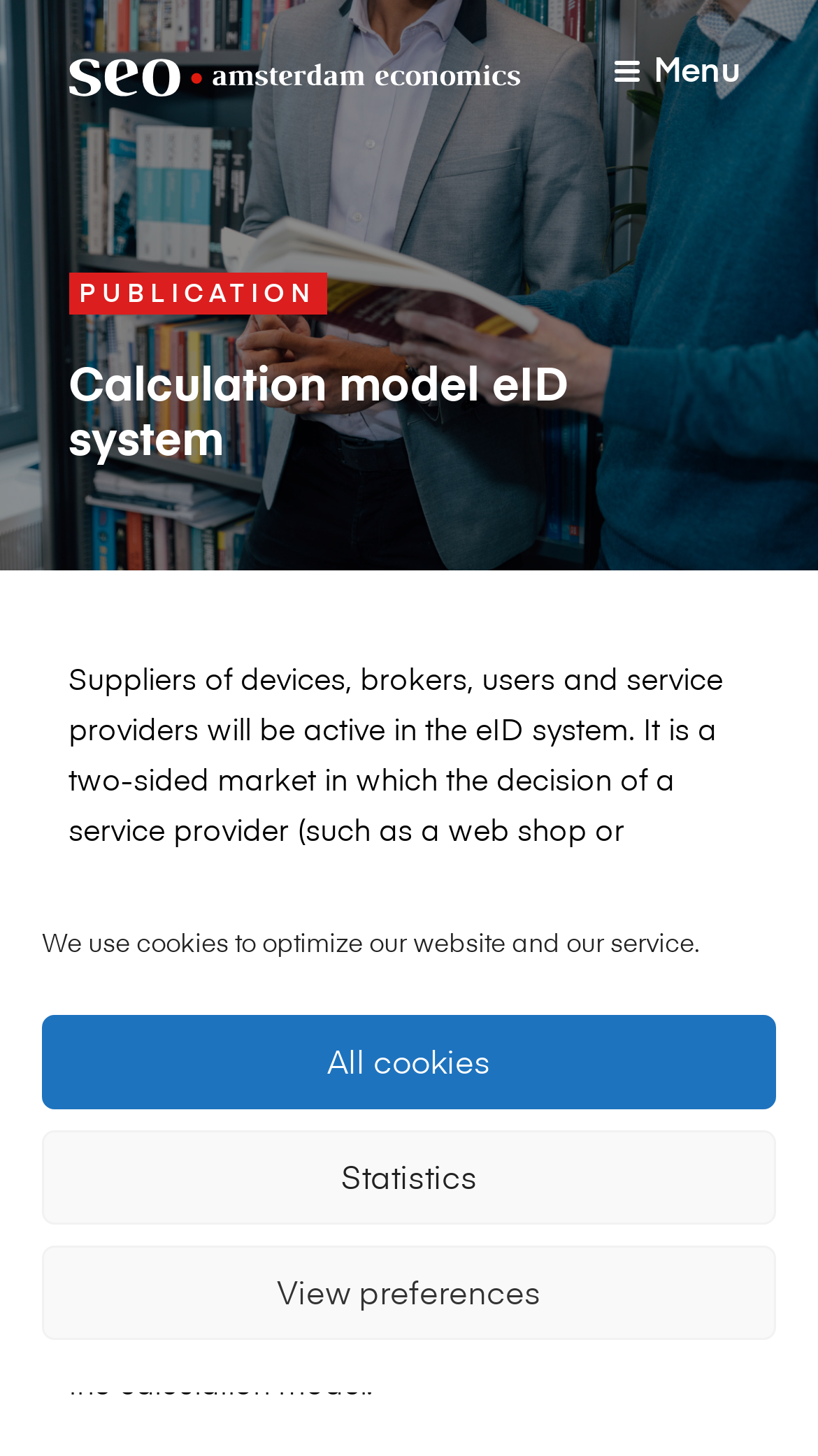Find the bounding box of the UI element described as follows: "Menu".

[0.737, 0.019, 0.917, 0.076]